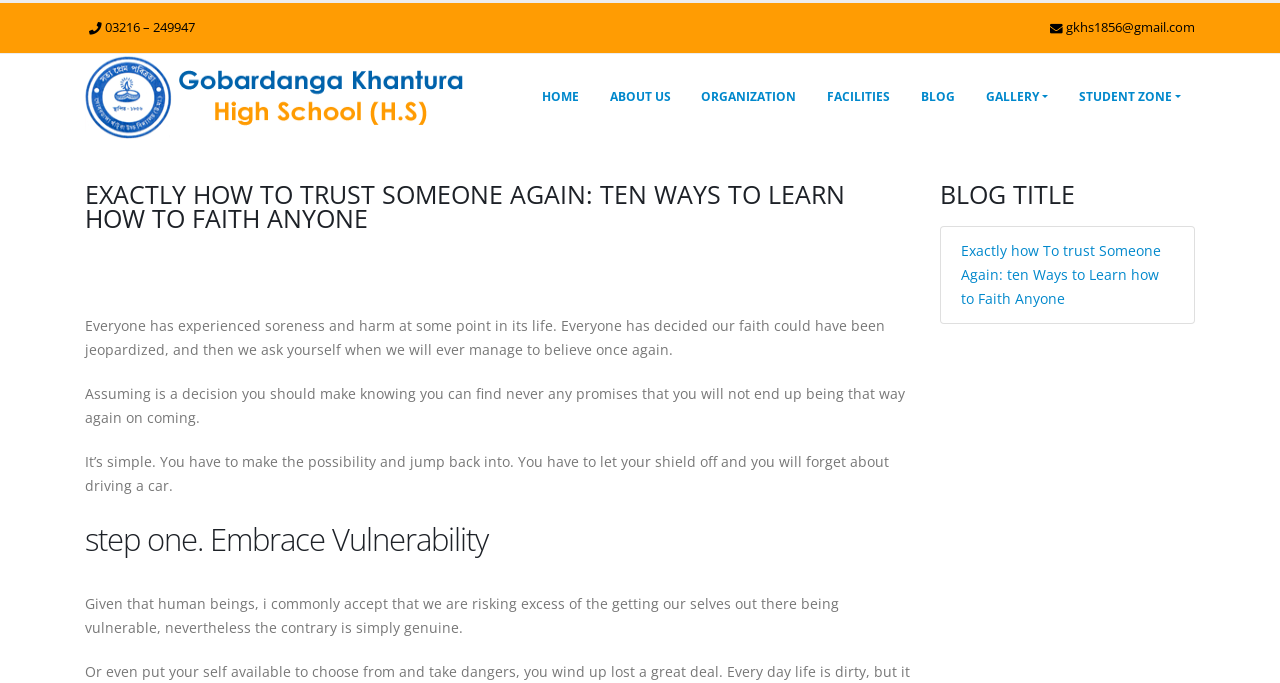Pinpoint the bounding box coordinates of the clickable element to carry out the following instruction: "Search for something."

None